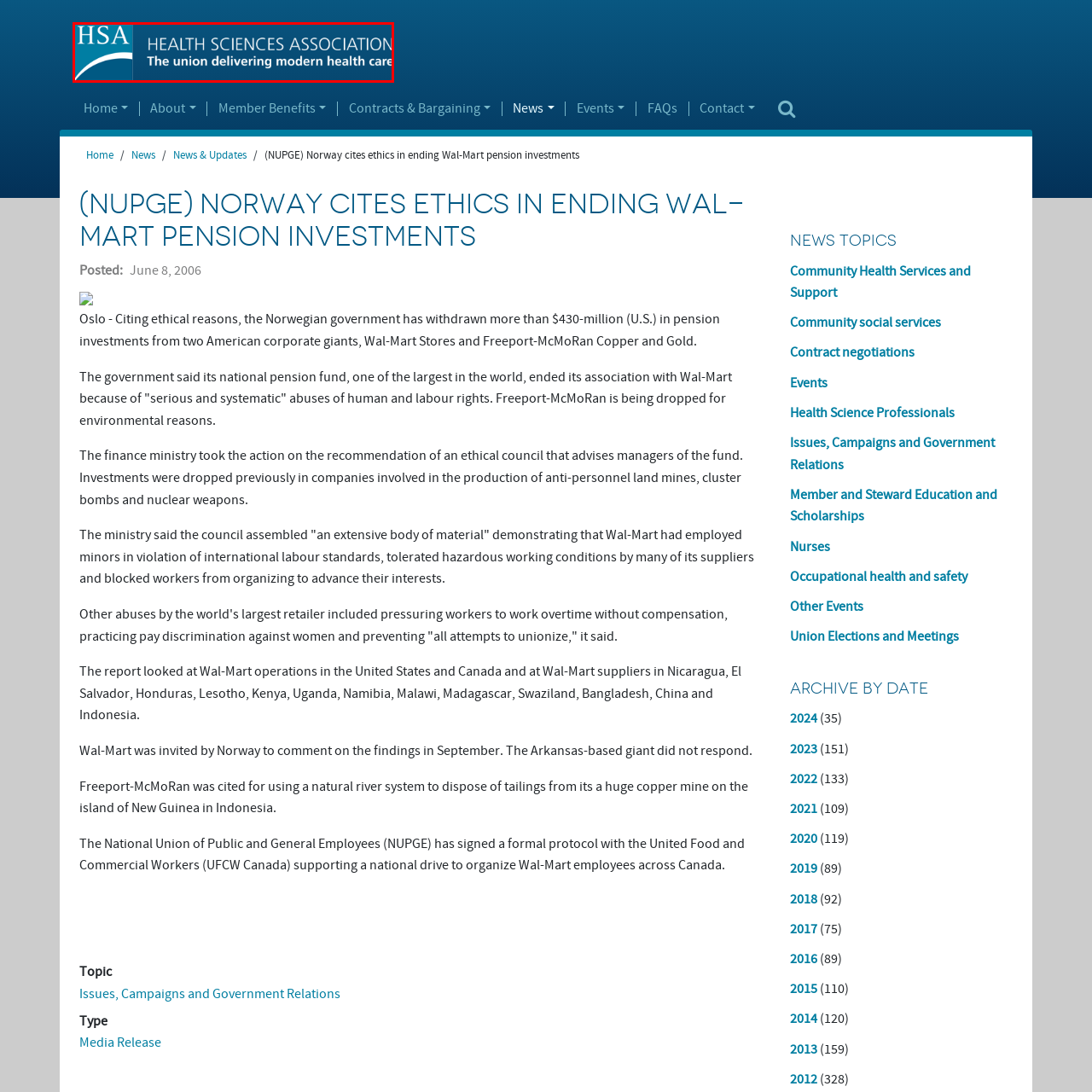Provide an in-depth caption for the image inside the red boundary.

The image showcases the logo of the Health Sciences Association (HSA), representing their commitment to delivering modern healthcare. The design features a contemporary blue background complemented by crisp white lettering. The acronym "HSA" is prominently displayed, followed by the full name "HEALTH SCIENCES ASSOCIATION." Beneath the name, the tagline "The union delivering modern health care" emphasizes their role as a dedicated organization advocating for healthcare professionals and ensuring high standards in health services. This logo serves as a visual symbol of their mission and commitment to the health sciences sector.